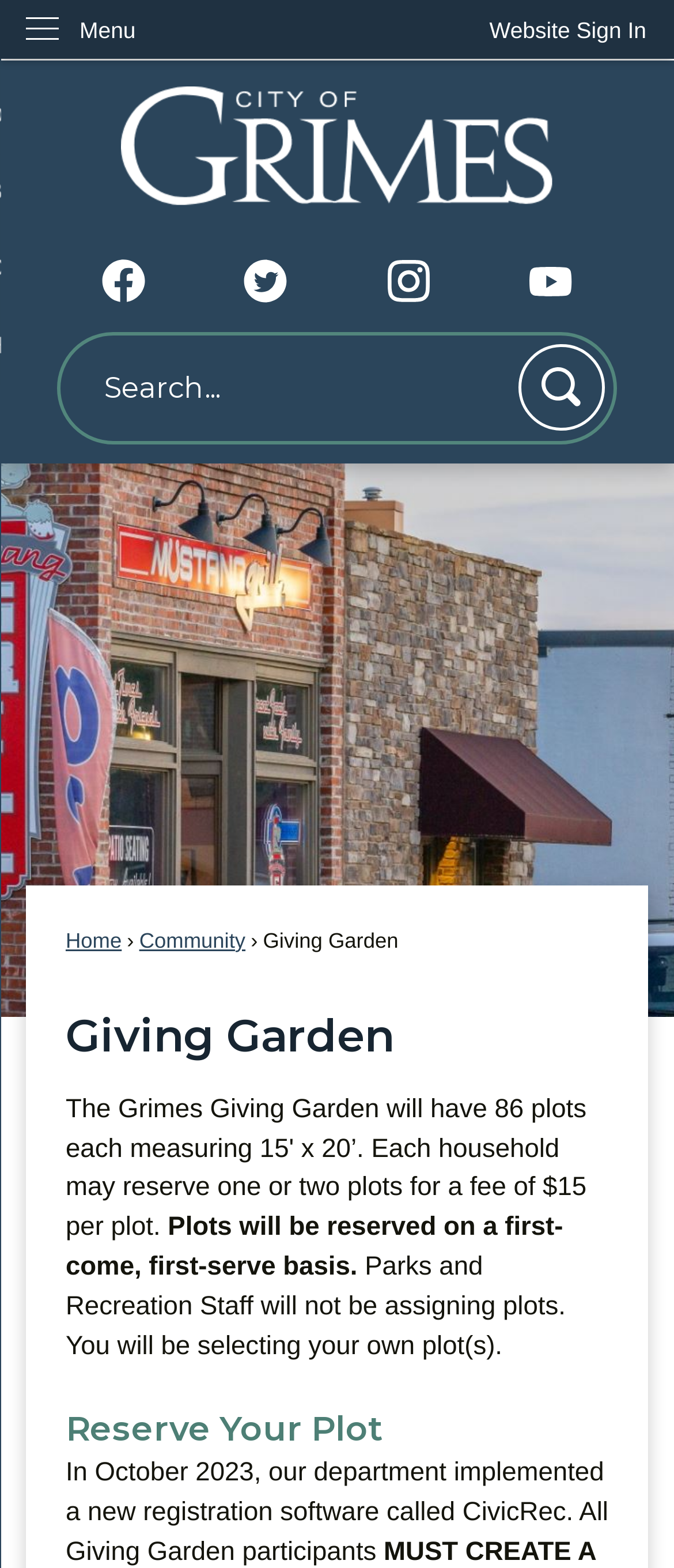Describe the webpage in detail, including text, images, and layout.

The webpage is about the Giving Garden in Grimes, IA, where users can view and register for available plots. At the top left corner, there is a "Skip to Main Content" link, followed by a "Website Sign In" button at the top right corner. Below the sign-in button, there is a vertical menu with the label "Menu". 

On the top center of the page, there is a "Home Page" link accompanied by an image, and below it, there are four social media links with their corresponding images: Facebook, Twitter, Instagram, and YouTube. 

A search region is located at the top center of the page, consisting of a search textbox and a search button with an image. 

The main content of the page is divided into sections. The first section has links to "Home", "Community", and a "Giving Garden" heading. Below this section, there is a heading "Giving Garden" and a paragraph of text explaining the plot reservation process. 

The next section has a heading "Reserve Your Plot" and a paragraph of text explaining the new registration software called CivicRec, which is used for Giving Garden participants.